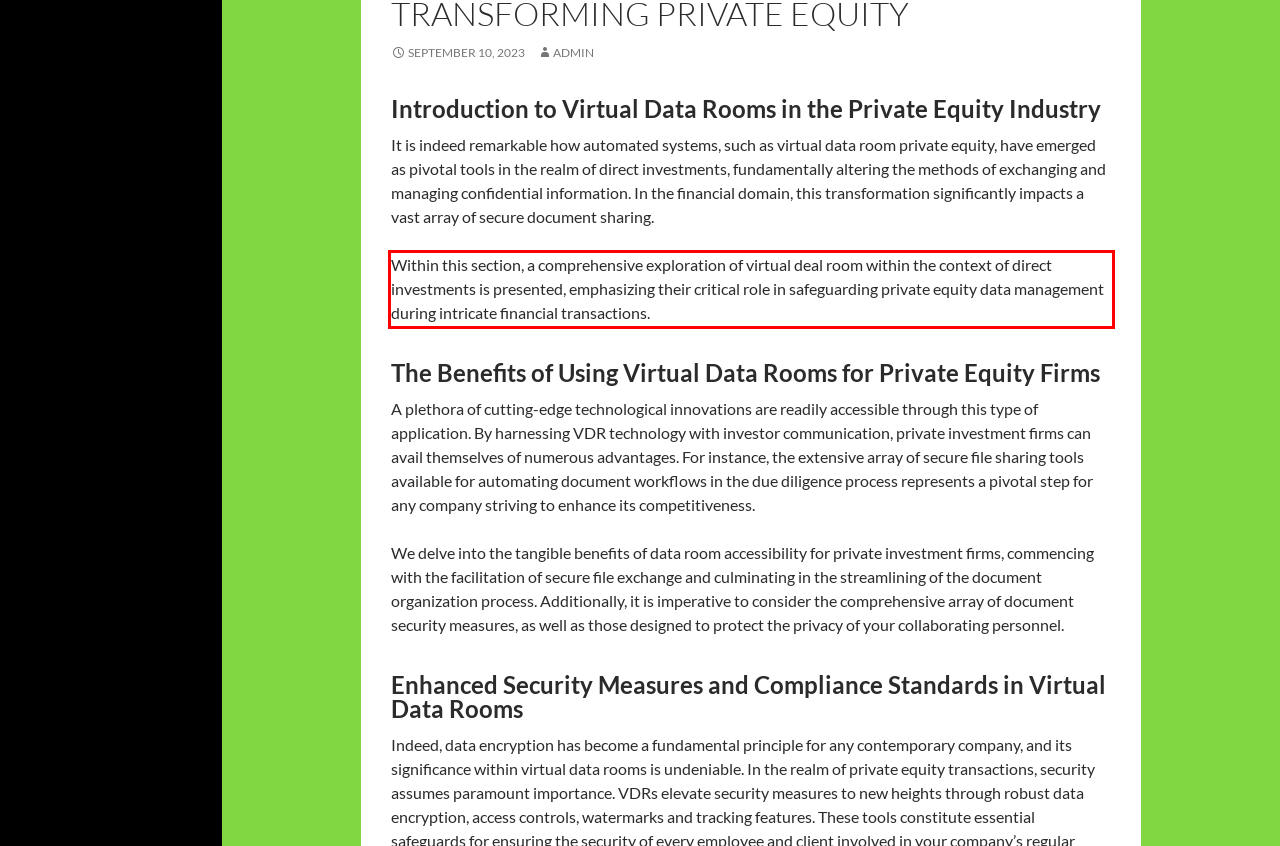Examine the screenshot of the webpage, locate the red bounding box, and generate the text contained within it.

Within this section, a comprehensive exploration of virtual deal room within the context of direct investments is presented, emphasizing their critical role in safeguarding private equity data management during intricate financial transactions.